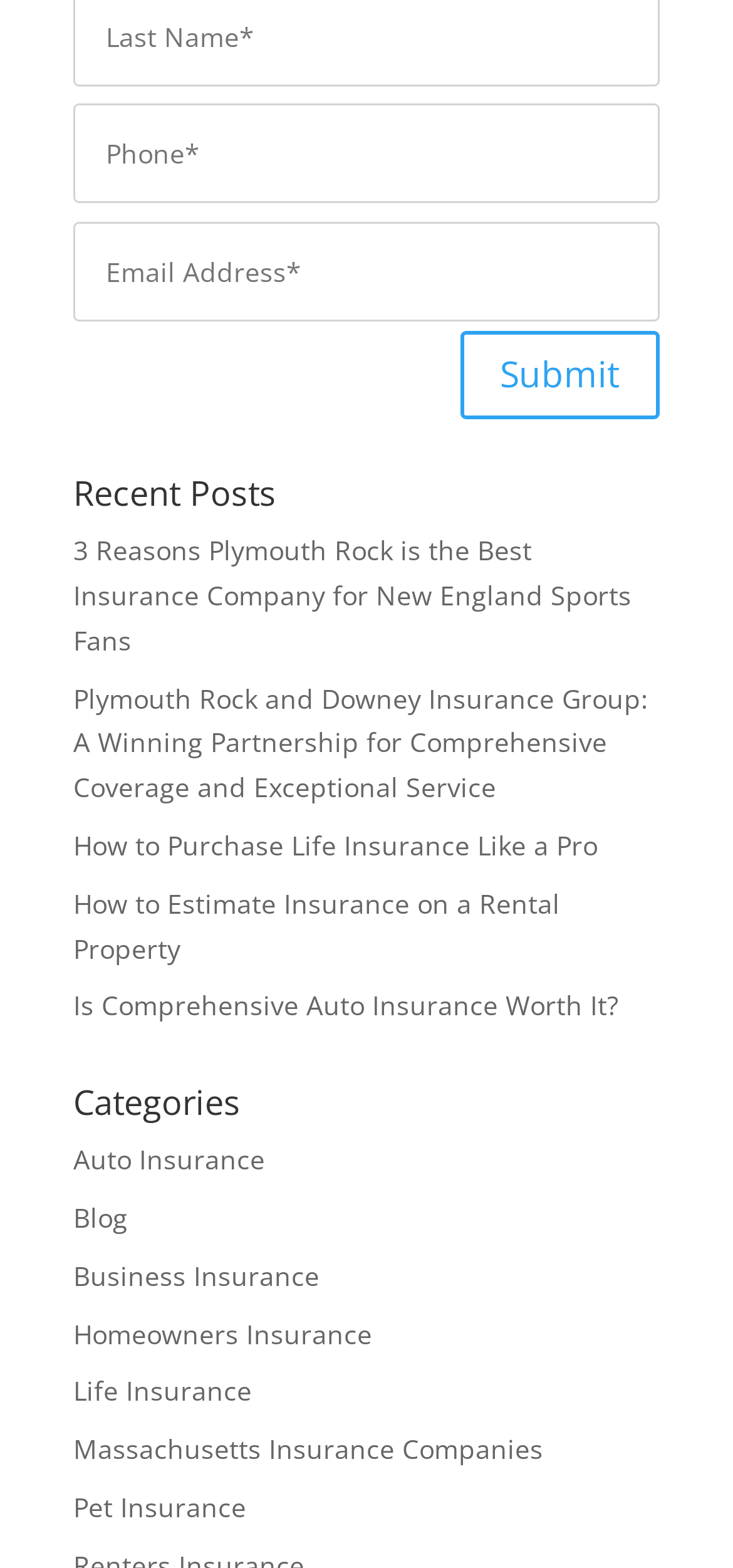Kindly determine the bounding box coordinates for the area that needs to be clicked to execute this instruction: "View 'Auto Insurance' category".

[0.1, 0.728, 0.362, 0.751]